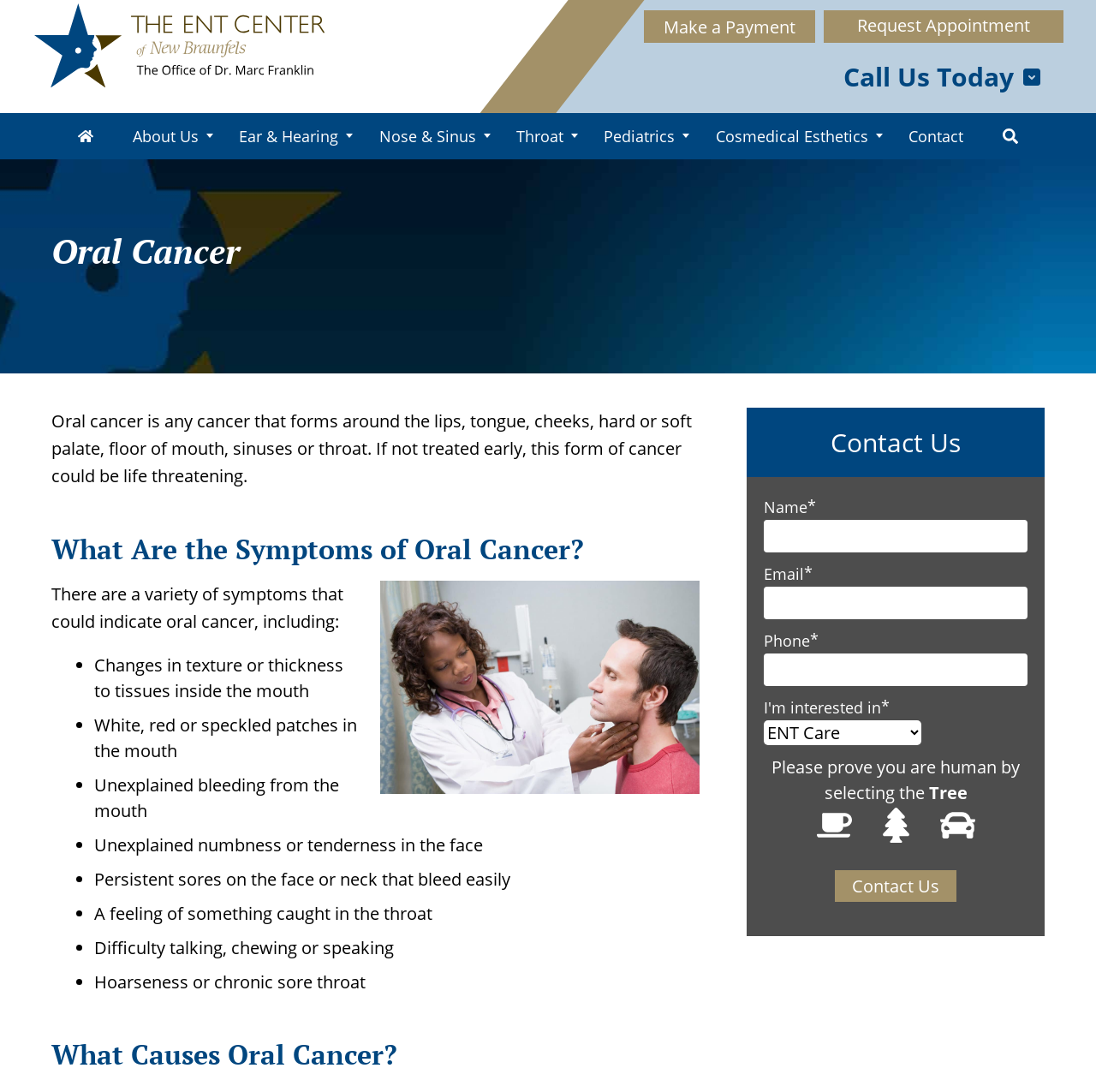Please specify the bounding box coordinates of the clickable region to carry out the following instruction: "Check the latest posts". The coordinates should be four float numbers between 0 and 1, in the format [left, top, right, bottom].

None